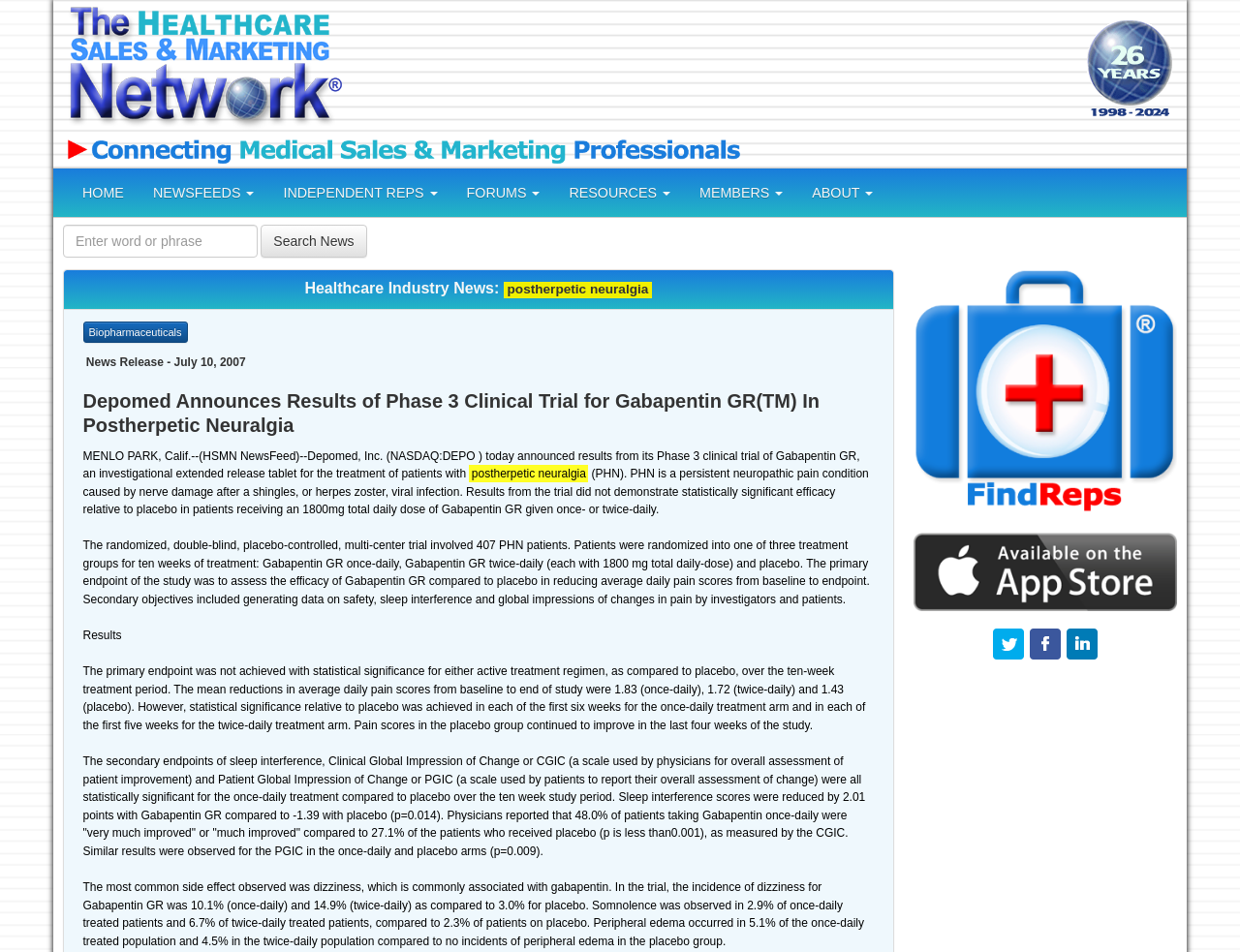Indicate the bounding box coordinates of the element that must be clicked to execute the instruction: "Find medical independent sales reps using FindReps". The coordinates should be given as four float numbers between 0 and 1, i.e., [left, top, right, bottom].

[0.736, 0.283, 0.949, 0.54]